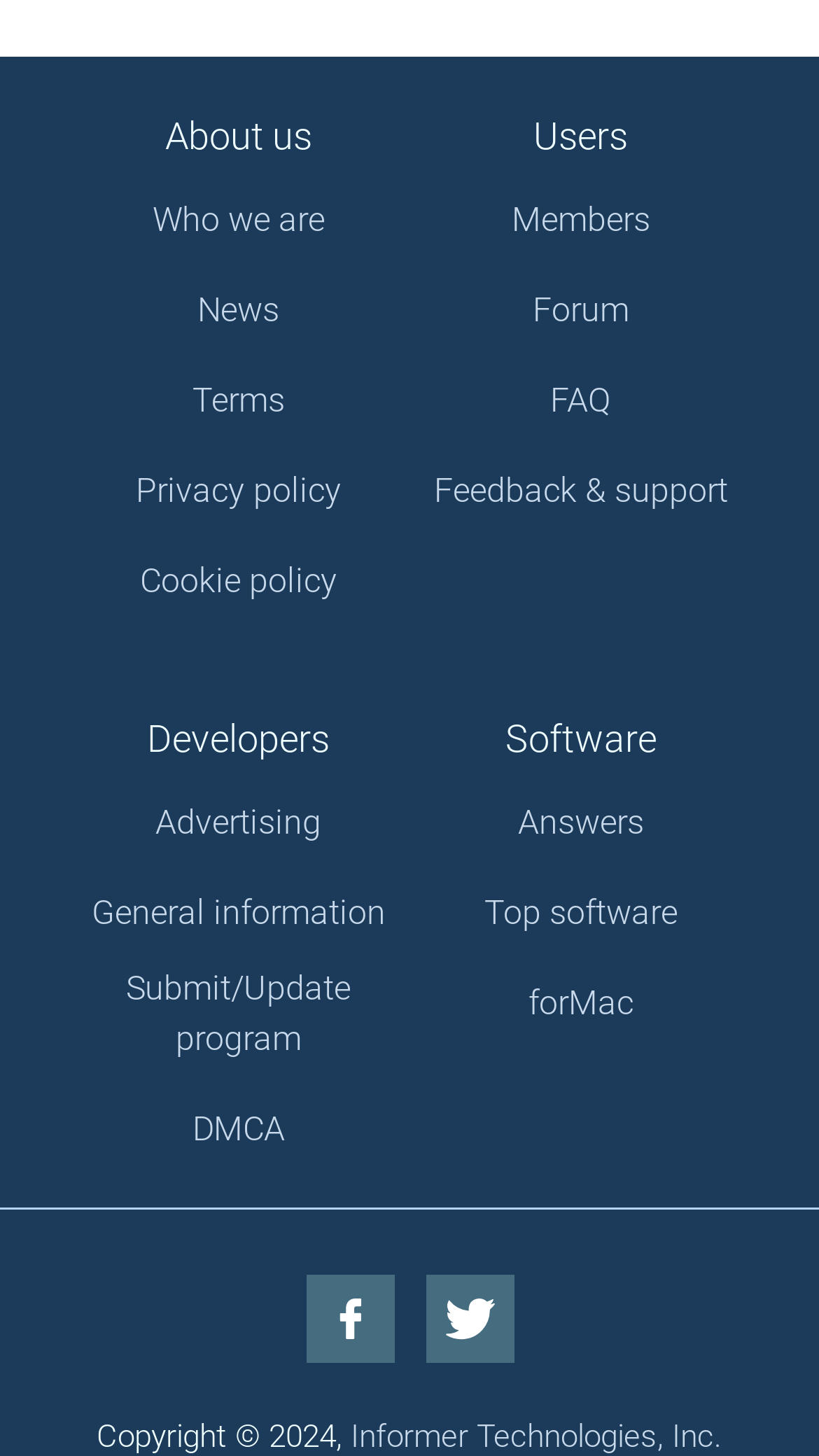Use a single word or phrase to answer the question:
What is the section above 'Software'?

Developers